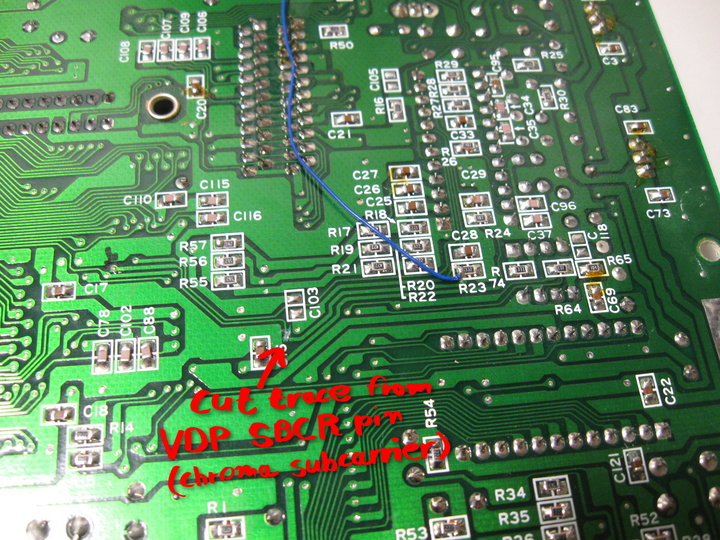Illustrate the scene in the image with a detailed description.

The image showcases a detailed view of a printed circuit board (PCB), emphasizing a specific modification involving the trace labeled "C103." A blue wire is shown connected from the trace, with an arrow pointing to the instruction: "Cut trace from VDP SBCR pin (chrome subcarrier)." The intricacies of the PCB layout are visible, including various components like resistors and capacitors, which highlight the craftsmanship of circuit modifications typical in electronics projects. This modification is likely aimed at adjusting the video display processor (VDP) functionality, showcasing a hands-on approach to enhancing or troubleshooting circuitry.